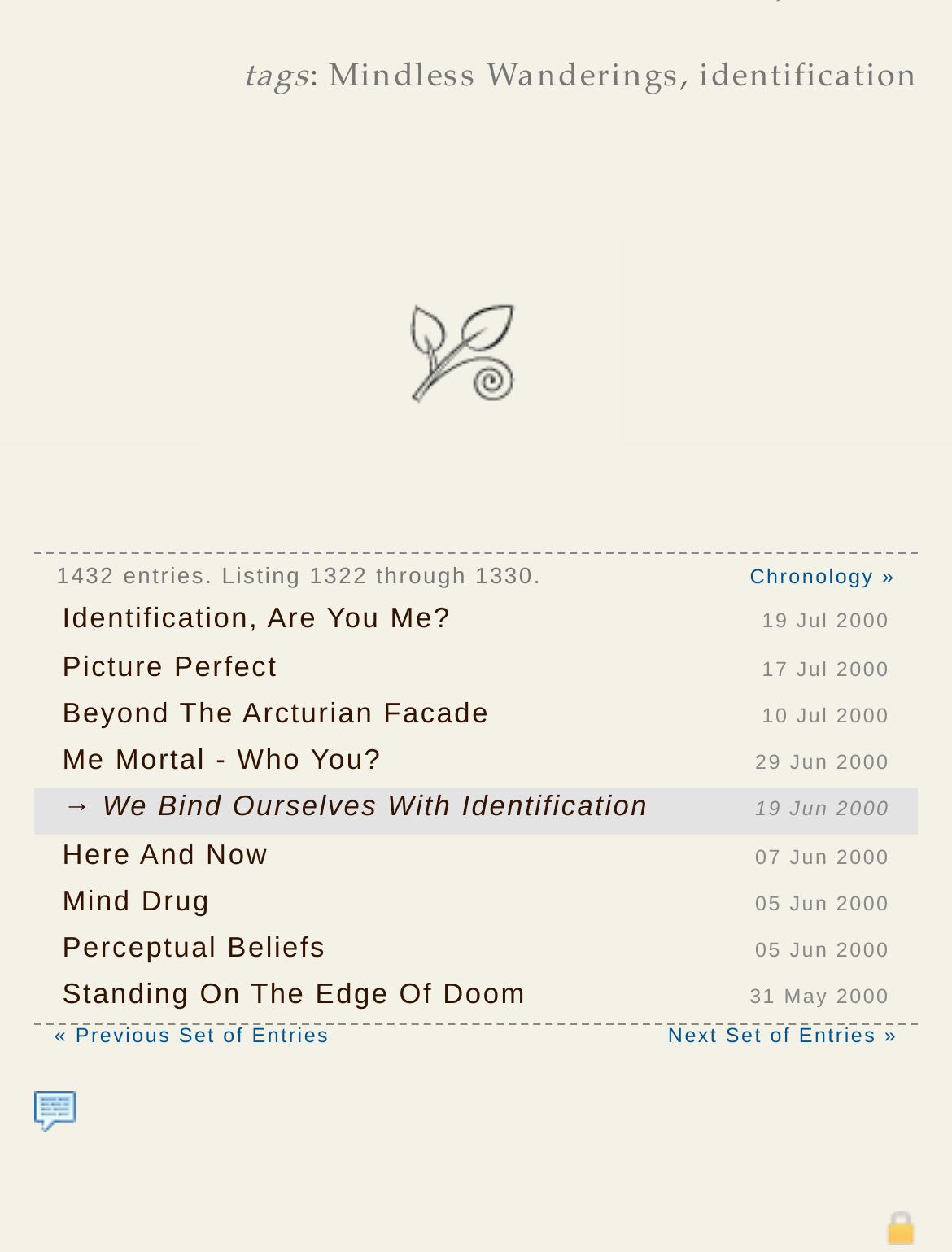Pinpoint the bounding box coordinates of the area that must be clicked to complete this instruction: "Read the post 'Identification, Are You Me?'".

[0.036, 0.479, 0.964, 0.516]